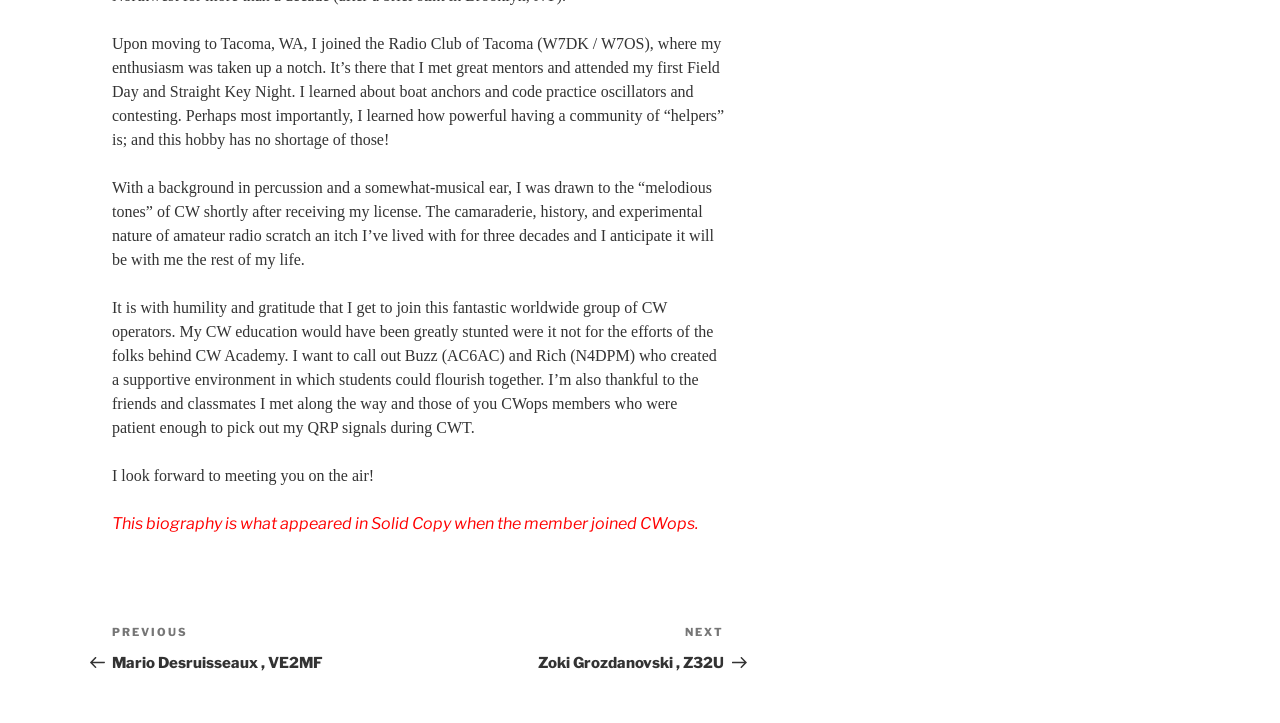Answer briefly with one word or phrase:
What is the author looking forward to?

Meeting people on the air